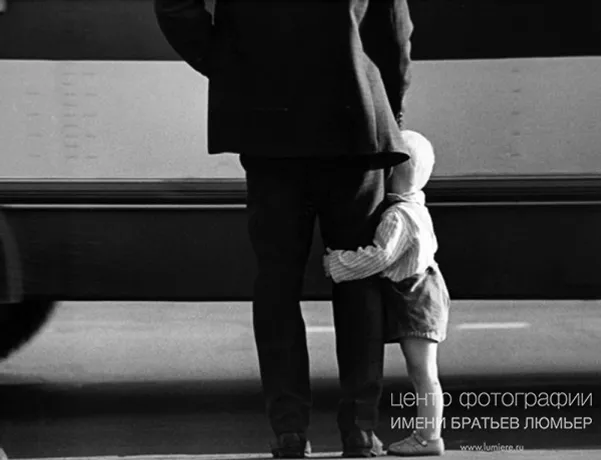Where is the exhibition held?
Using the image provided, answer with just one word or phrase.

Lumiere Brothers Gallery in Moscow